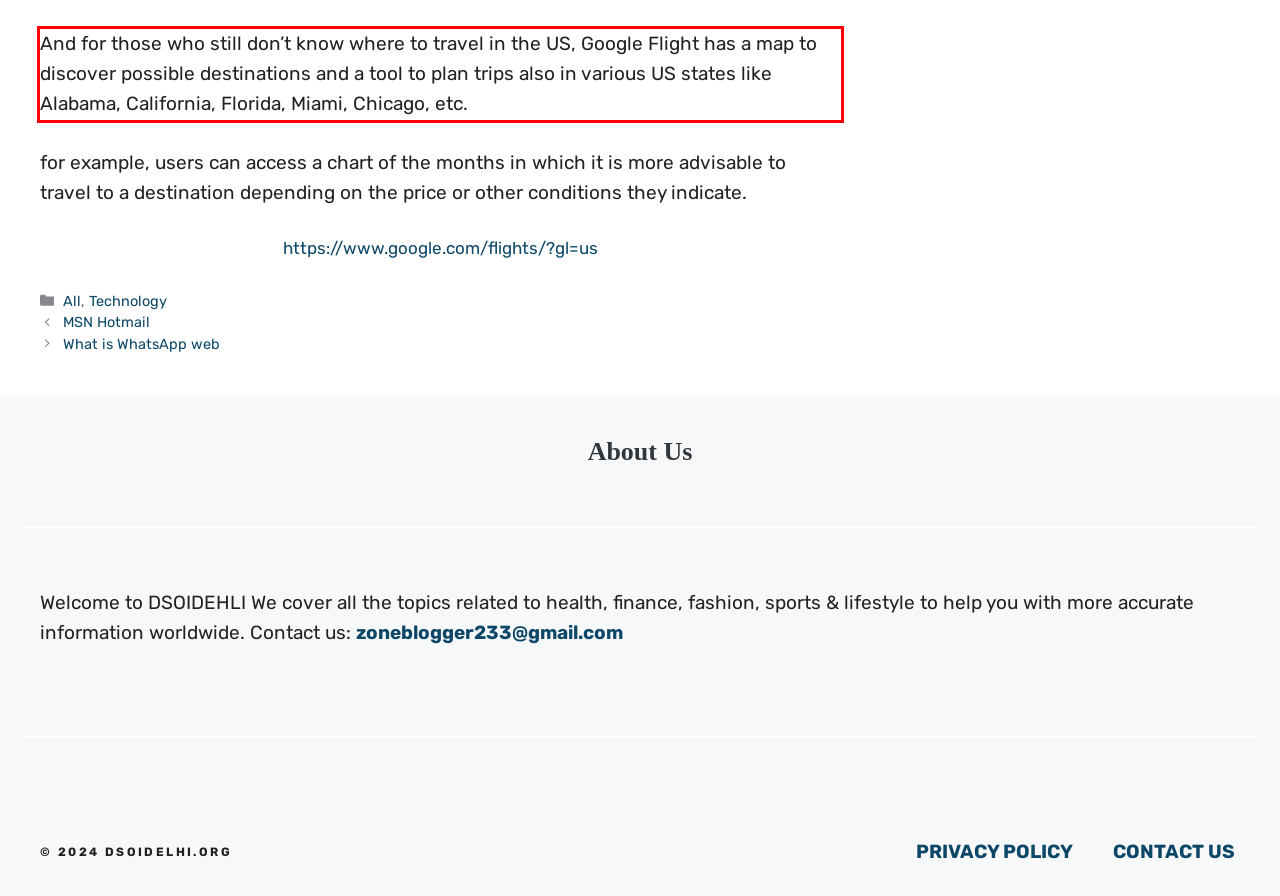Review the webpage screenshot provided, and perform OCR to extract the text from the red bounding box.

And for those who still don’t know where to travel in the US, Google Flight has a map to discover possible destinations and a tool to plan trips also in various US states like Alabama, California, Florida, Miami, Chicago, etc.